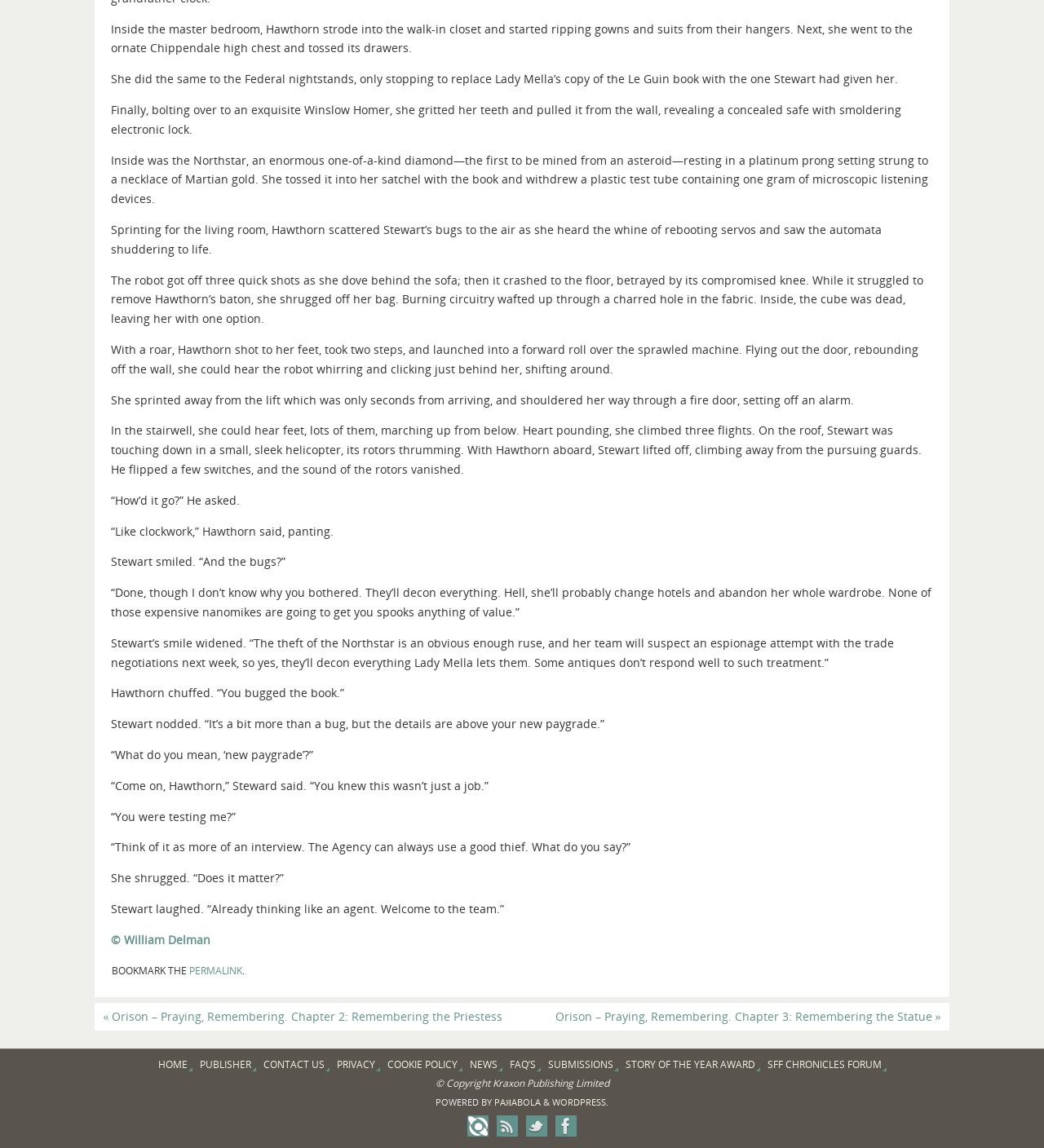Extract the bounding box coordinates for the described element: "title="Twitter @KraxonBooks"". The coordinates should be represented as four float numbers between 0 and 1: [left, top, right, bottom].

[0.504, 0.971, 0.524, 0.99]